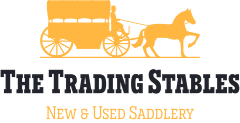Give a thorough explanation of the elements present in the image.

The image features the logo of "The Trading Stables," a business that specializes in new and used saddlery. The logo depicts a silhouette of a horse being harnessed to a carriage, symbolizing the connection between equestrian activities and traditional stabling. The color scheme utilizes orange for the horse and carriage, contrasted against a dark font for the business name, emphasizing the services offered. The tagline "New & Used Saddlery" is featured in a smaller orange font, indicating their dual focus on both new products and pre-owned options for horse enthusiasts. This logo visually conveys the essence of a welcoming and knowledgeable resource for saddlery needs.